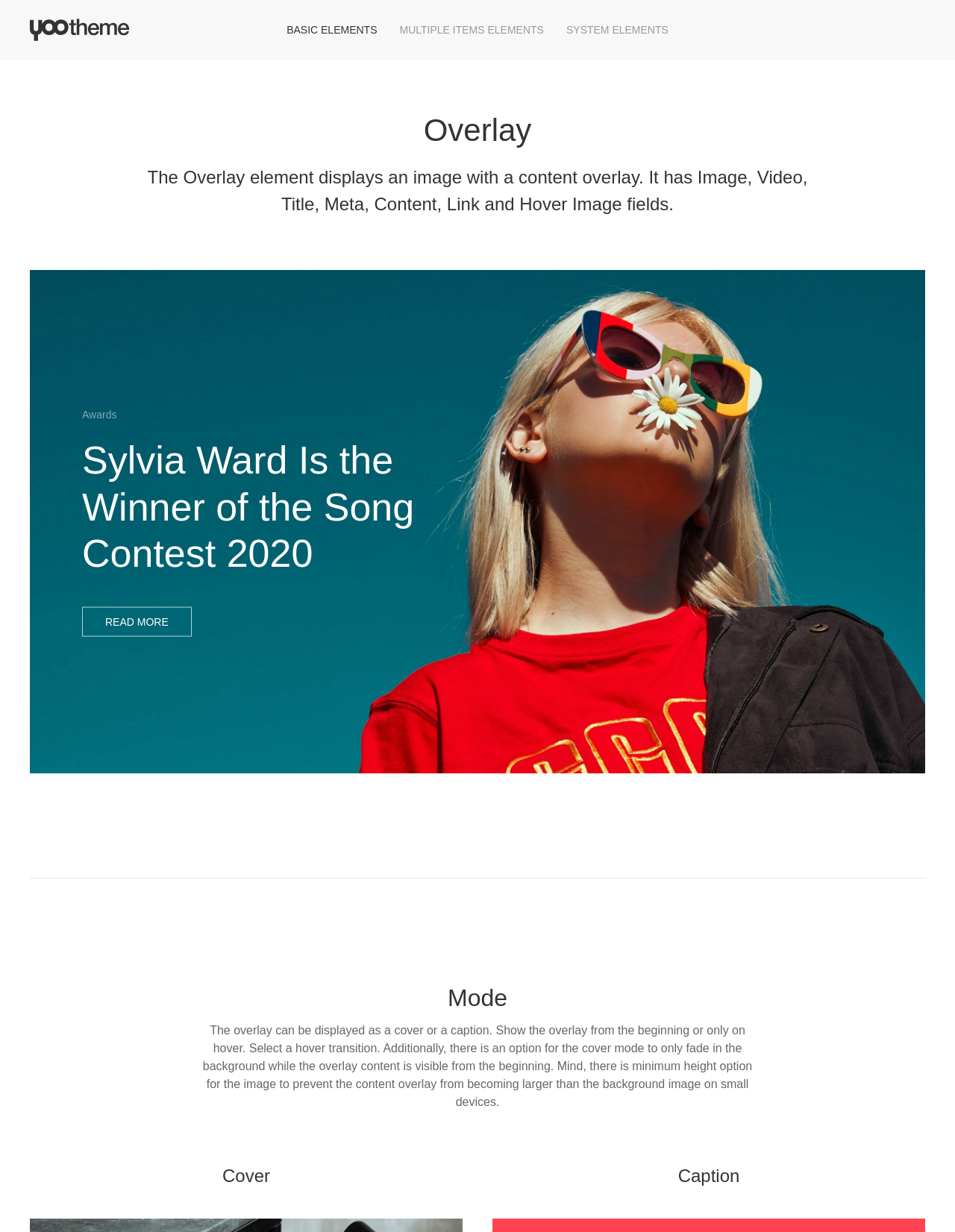Please provide a detailed answer to the question below by examining the image:
What is the minimum height option for?

According to the webpage, the minimum height option is available to prevent the content overlay from becoming larger than the background image on small devices, suggesting that this option is related to the image.